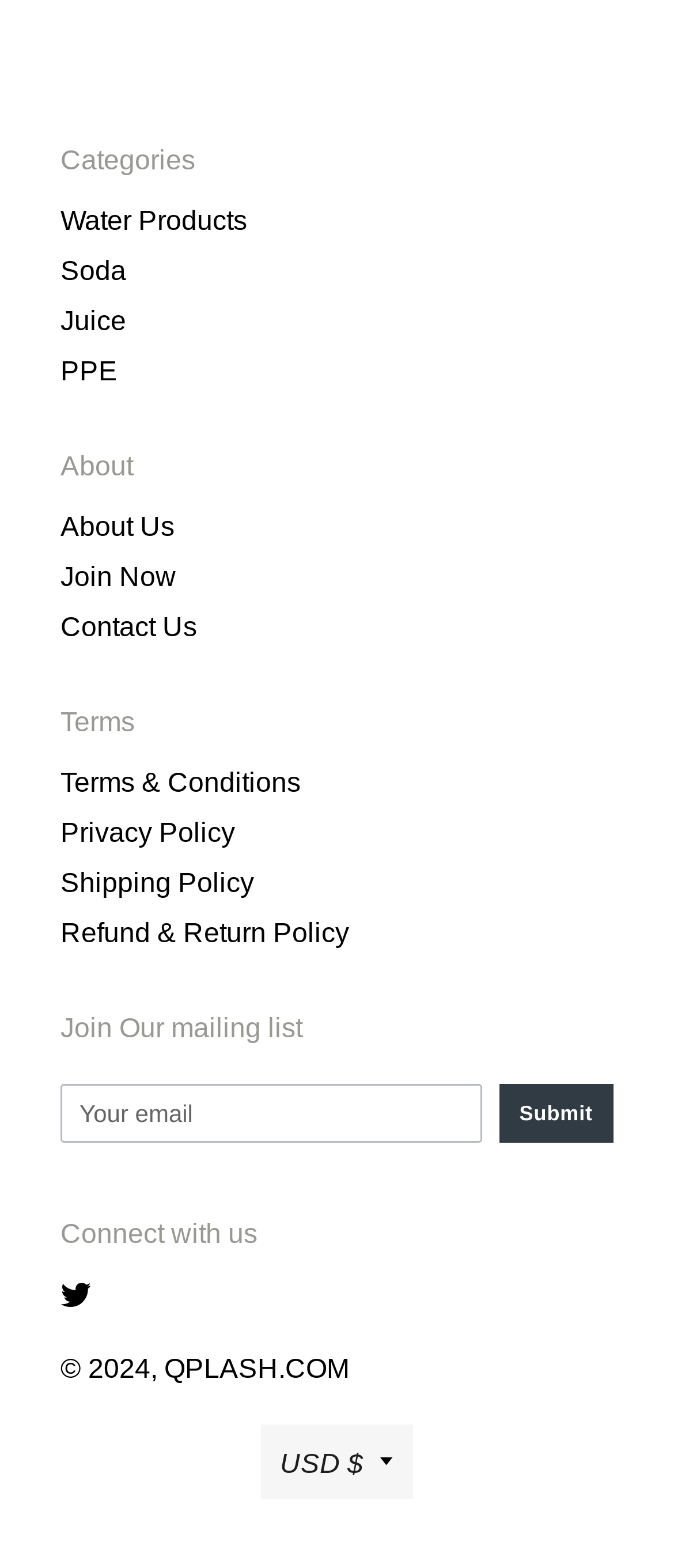What is the purpose of the 'Subscribe' button?
Using the details from the image, give an elaborate explanation to answer the question.

The 'Subscribe' button is located within a section labeled 'Join Our mailing list' and is accompanied by a text box with the same label. This suggests that the button is intended to submit the user's email address to join the mailing list.